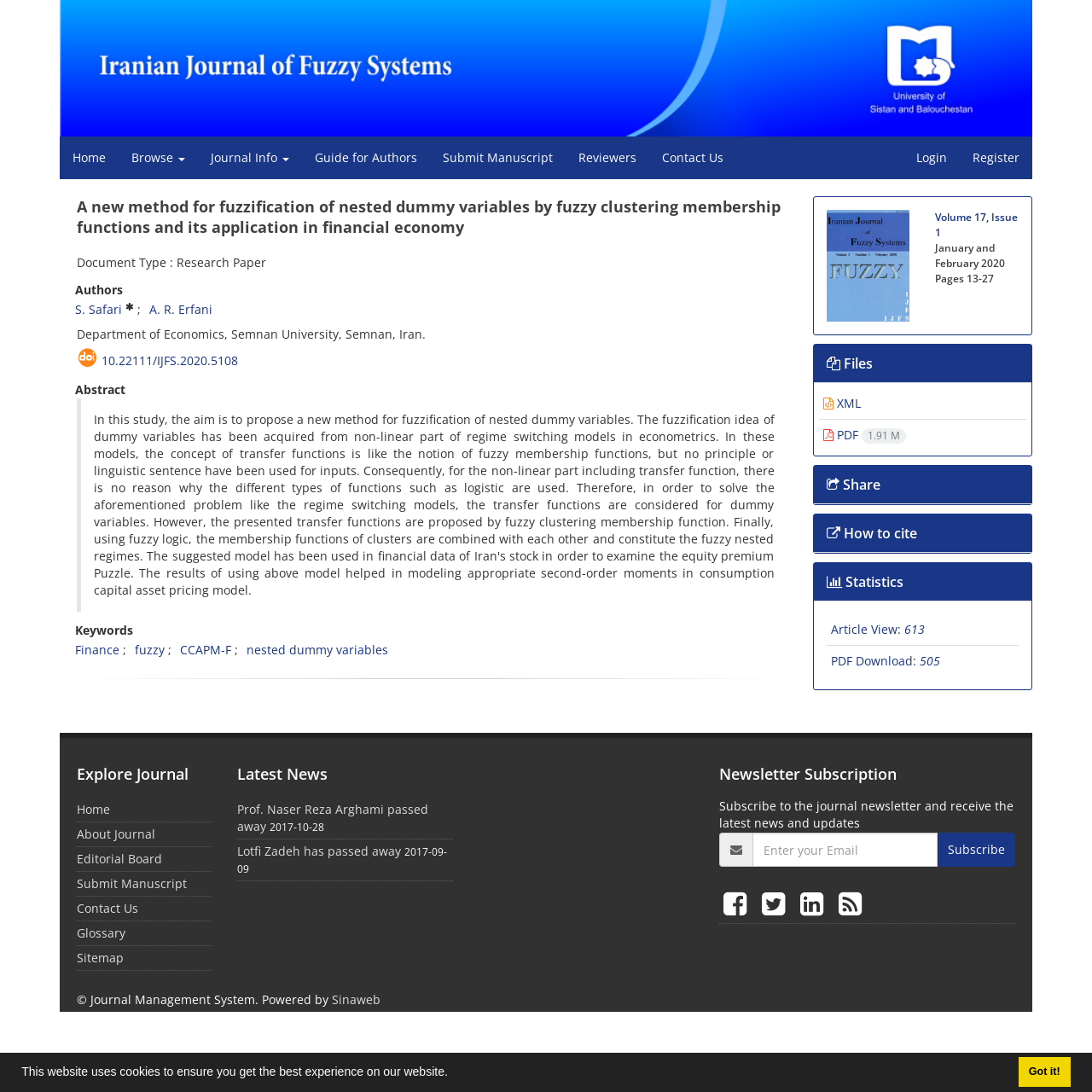Analyze the image and provide a detailed answer to the question: How many times has the article been viewed?

I found the answer by looking at the static text 'Article View: 613' which is located in the statistics section of the webpage.